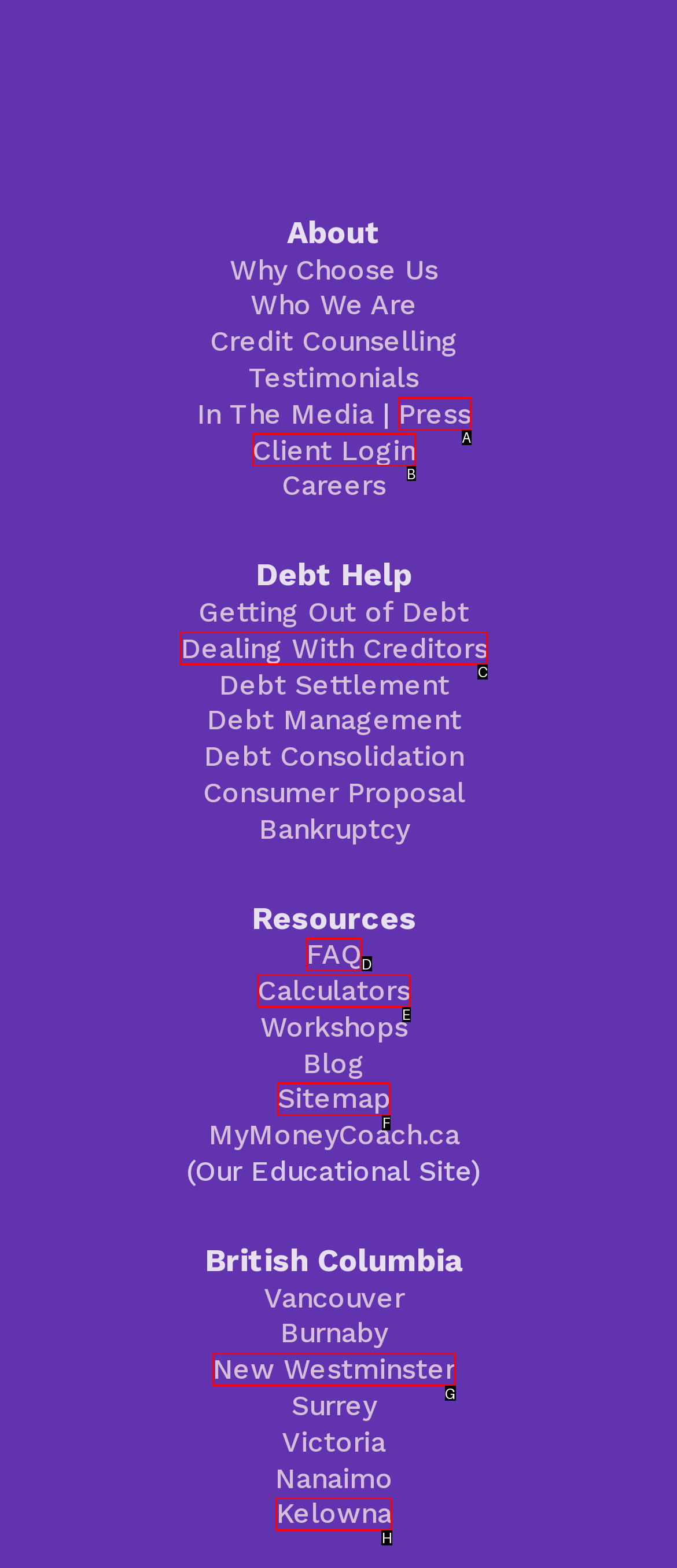Looking at the description: Kelowna, identify which option is the best match and respond directly with the letter of that option.

H